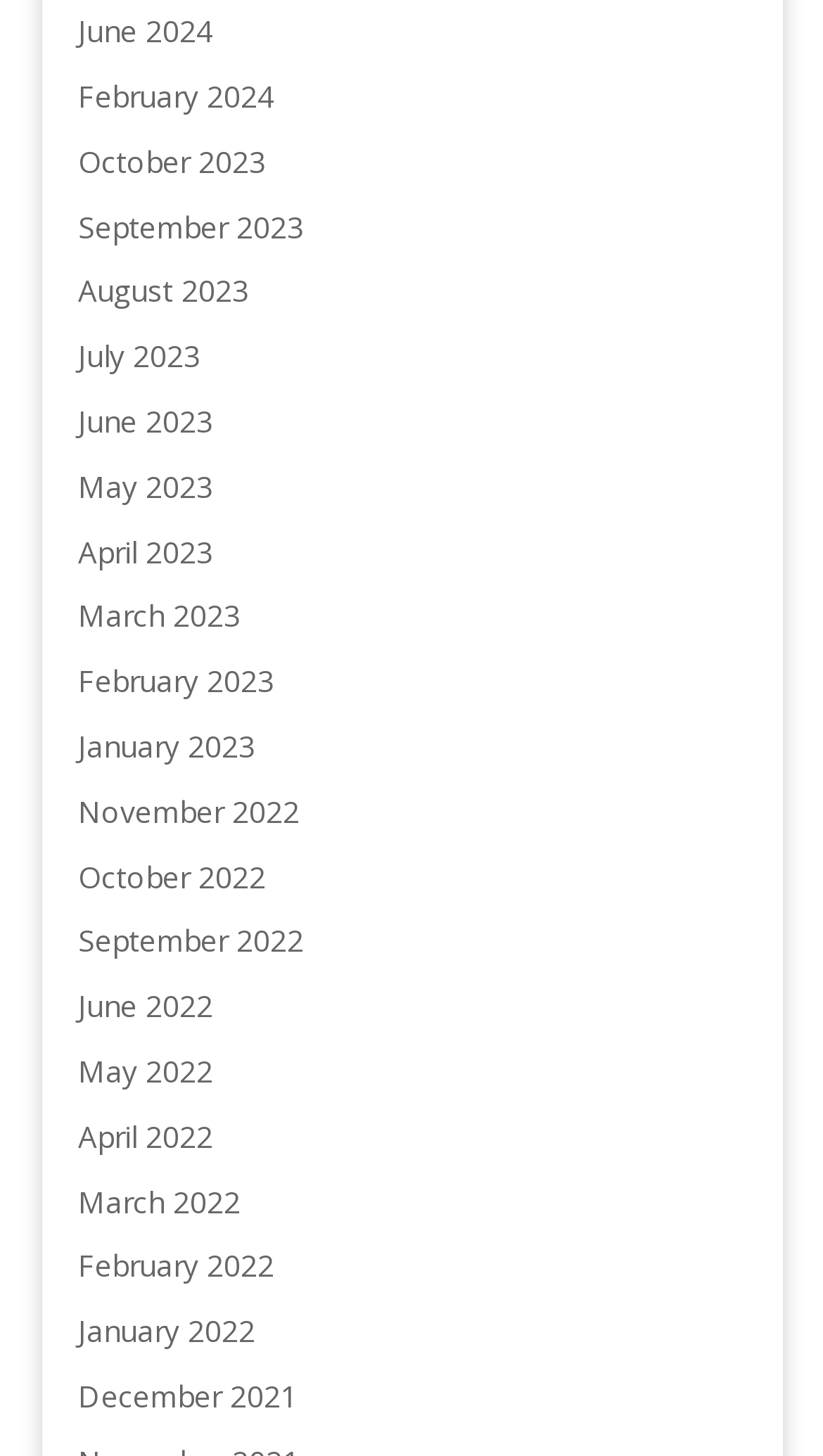What is the most recent month listed?
Can you provide an in-depth and detailed response to the question?

By examining the list of links, I can see that the most recent month listed is June 2024, which is the first link in the list.